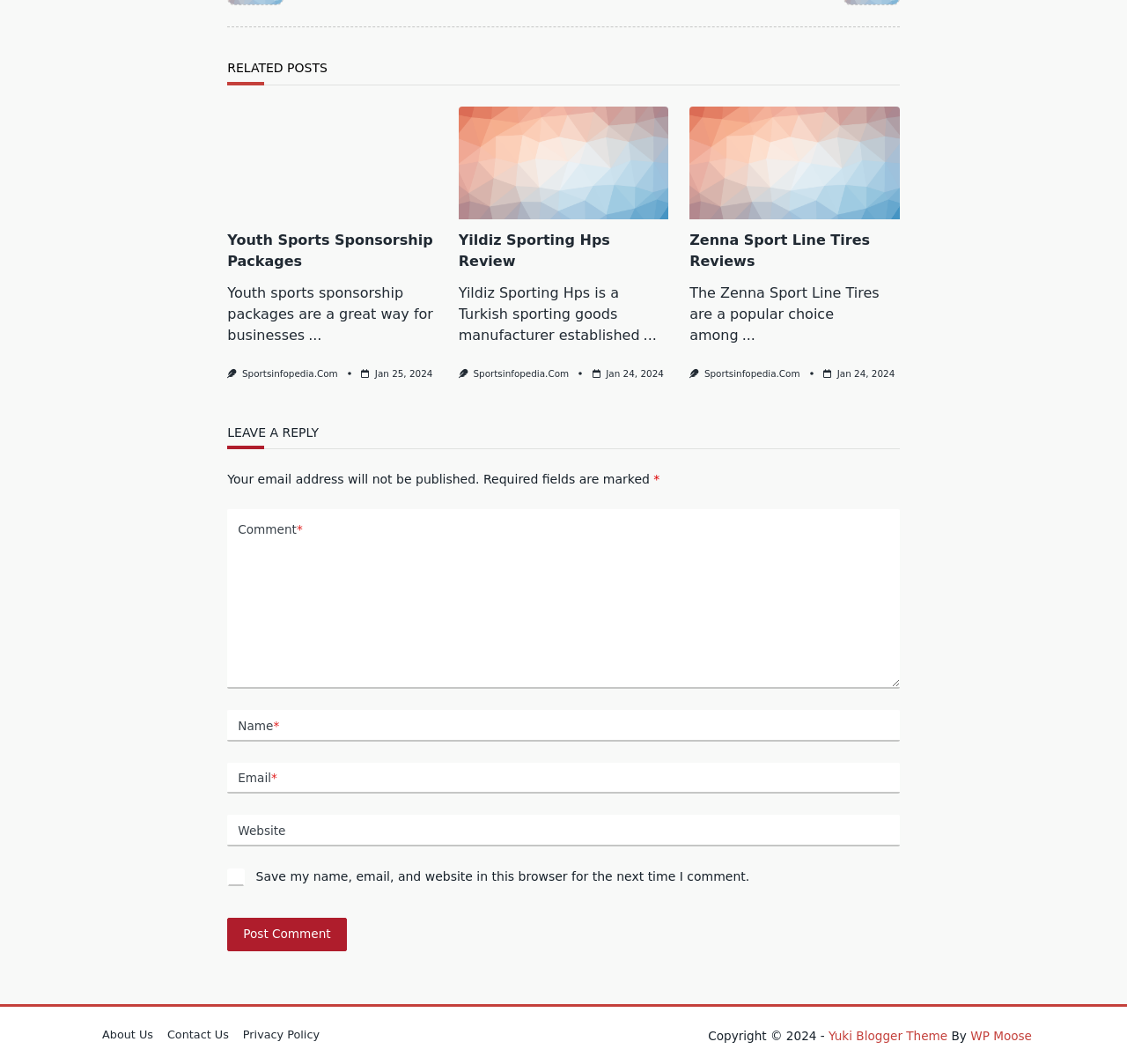What type of content is being discussed in the articles?
Give a comprehensive and detailed explanation for the question.

The articles appear to be discussing sports-related topics, such as sports equipment reviews and sponsorship packages. The presence of terms like 'Yildiz Sporting Hps' and 'Zenna Sport Line Tires' suggests that the articles are focused on sports goods and services.